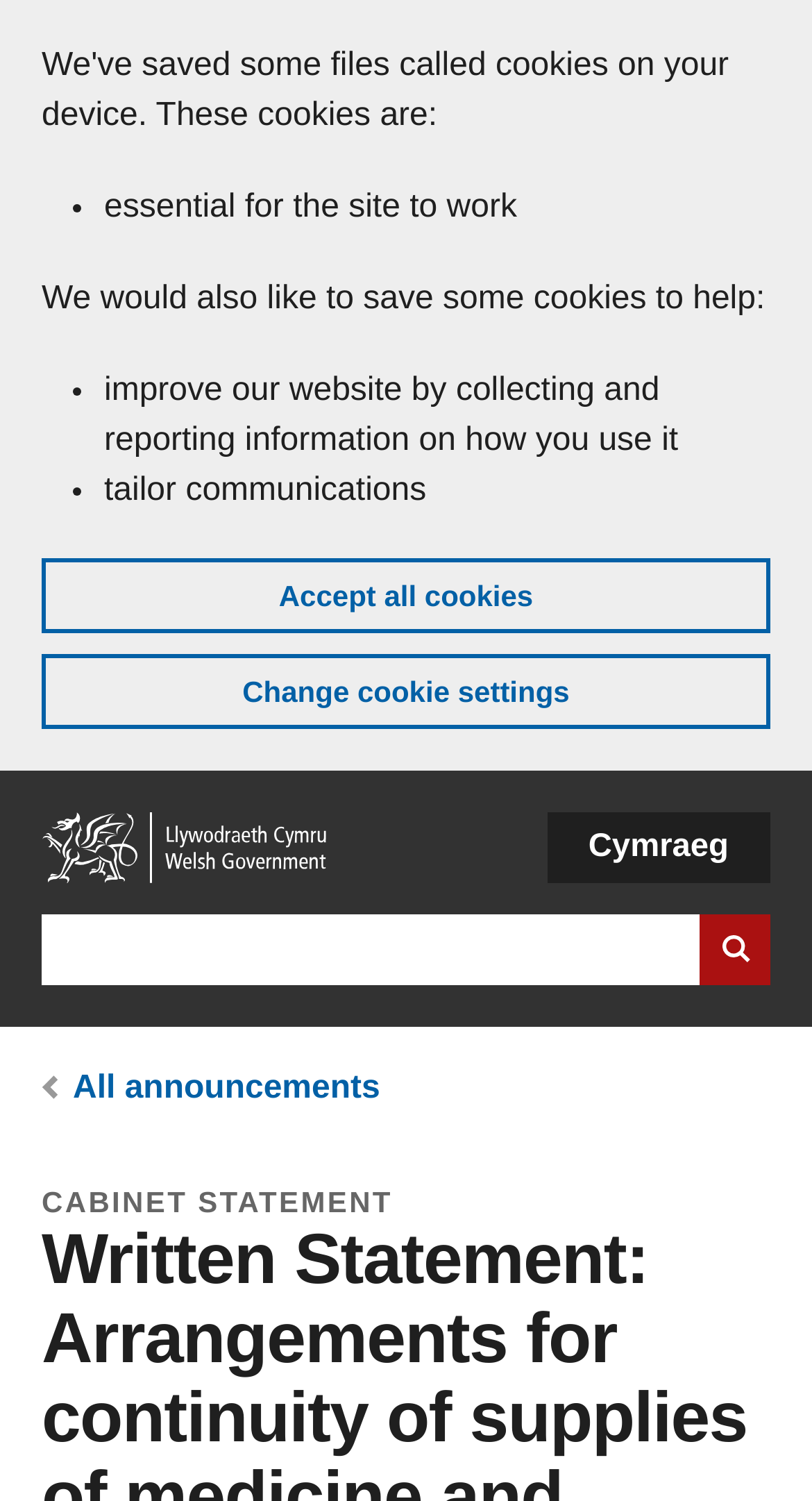Determine the bounding box coordinates for the area you should click to complete the following instruction: "Switch to Cymraeg".

[0.673, 0.541, 0.949, 0.588]